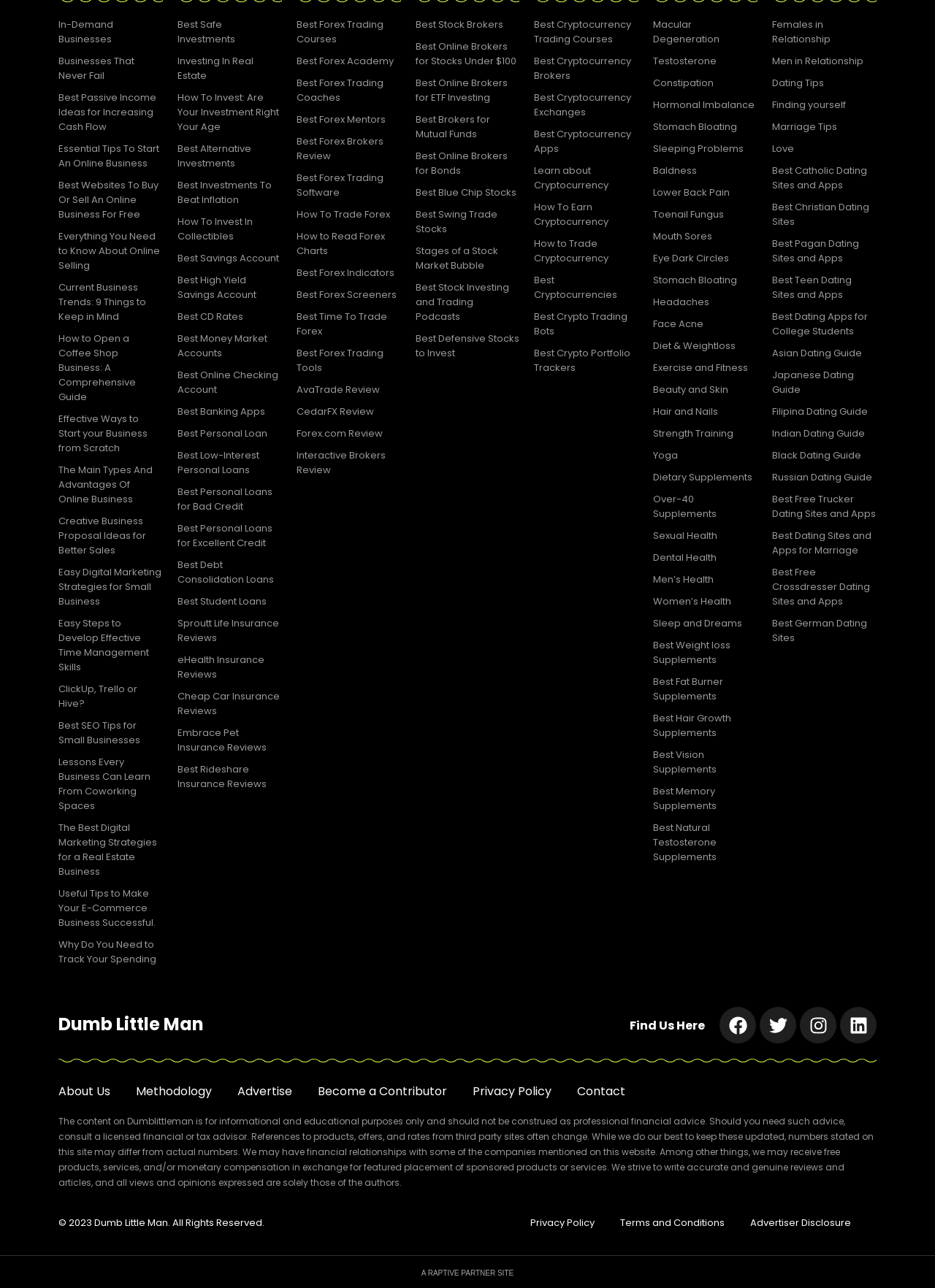How many sections of links are there on the webpage? Refer to the image and provide a one-word or short phrase answer.

3